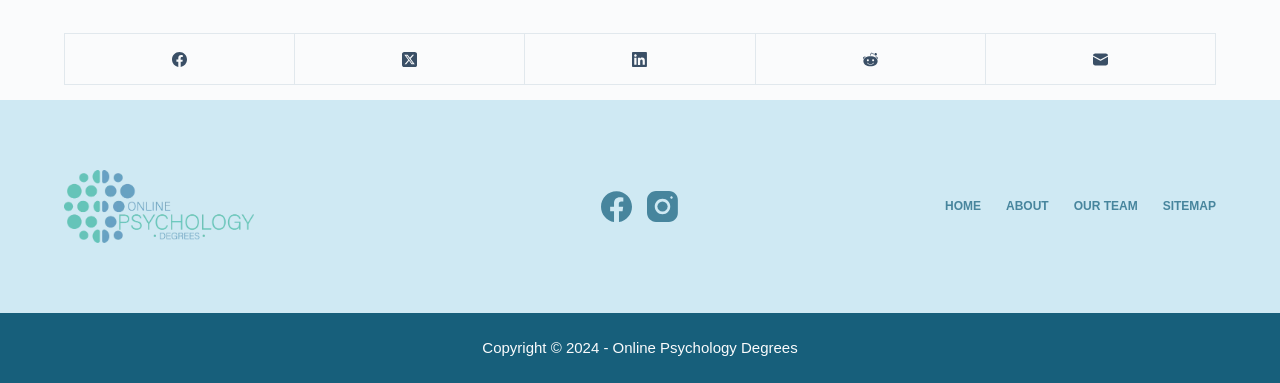Identify the bounding box coordinates for the region of the element that should be clicked to carry out the instruction: "send an Email". The bounding box coordinates should be four float numbers between 0 and 1, i.e., [left, top, right, bottom].

[0.77, 0.089, 0.95, 0.222]